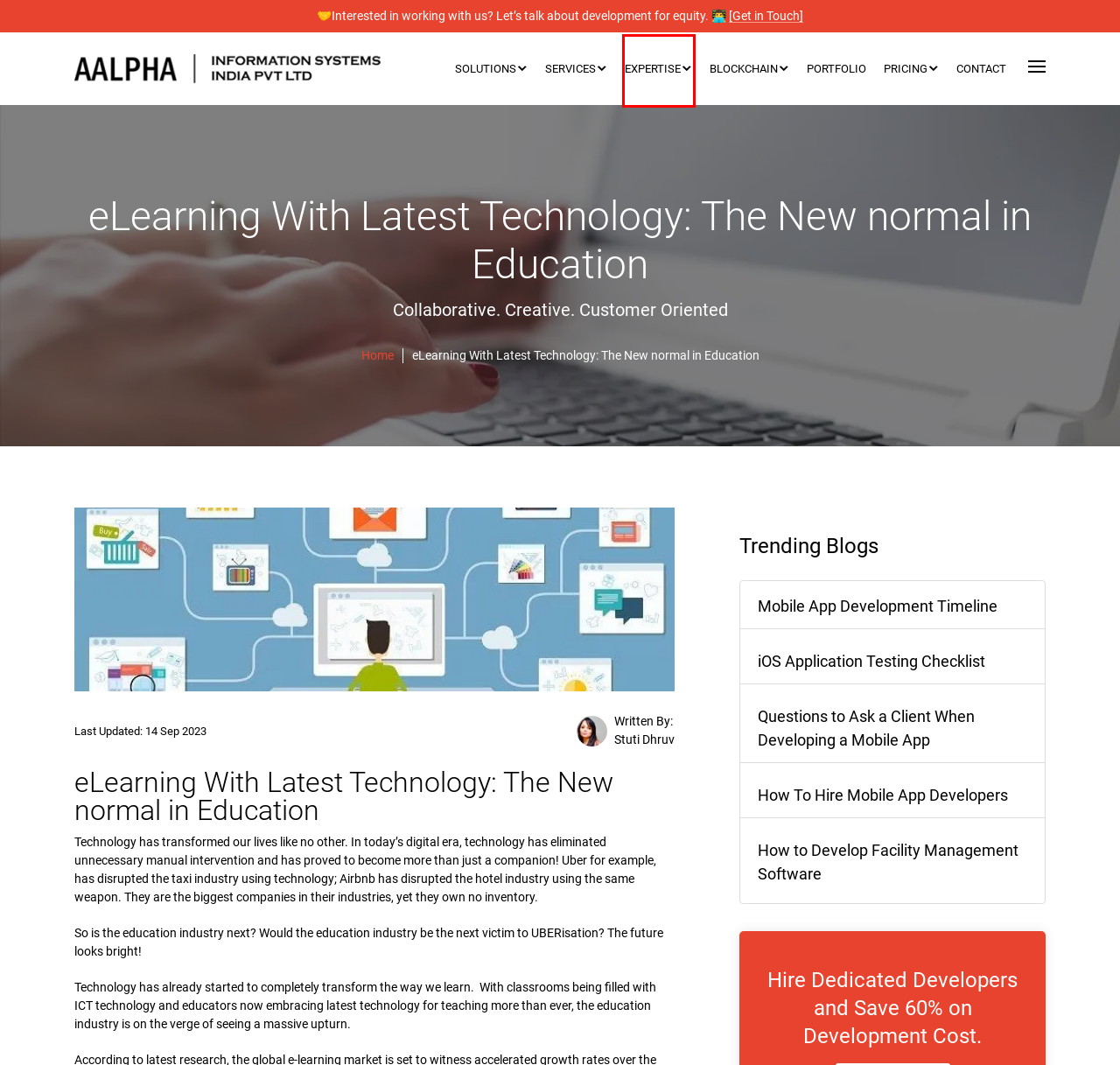You have a screenshot showing a webpage with a red bounding box highlighting an element. Choose the webpage description that best fits the new webpage after clicking the highlighted element. The descriptions are:
A. Tech Expertise - PHP Java Mobile Nodejs RoR Perl HTML5 MySQL WRTC
B. Blockchain Development Company, Hire Blockchain Developers
C. Outsourcing Software, Ecommerce, Web Design, SaaS & IT Services
D. Portfolio - Web, Mobile App & Software Development Services in India
E. How to Develop Facility Management Software : Aalpha
F. Mobile App Development Timeline : Aalpha
G. Clients here are few of our Patrons list
H. Contact Aalpha an Offshore Web Development Company

A